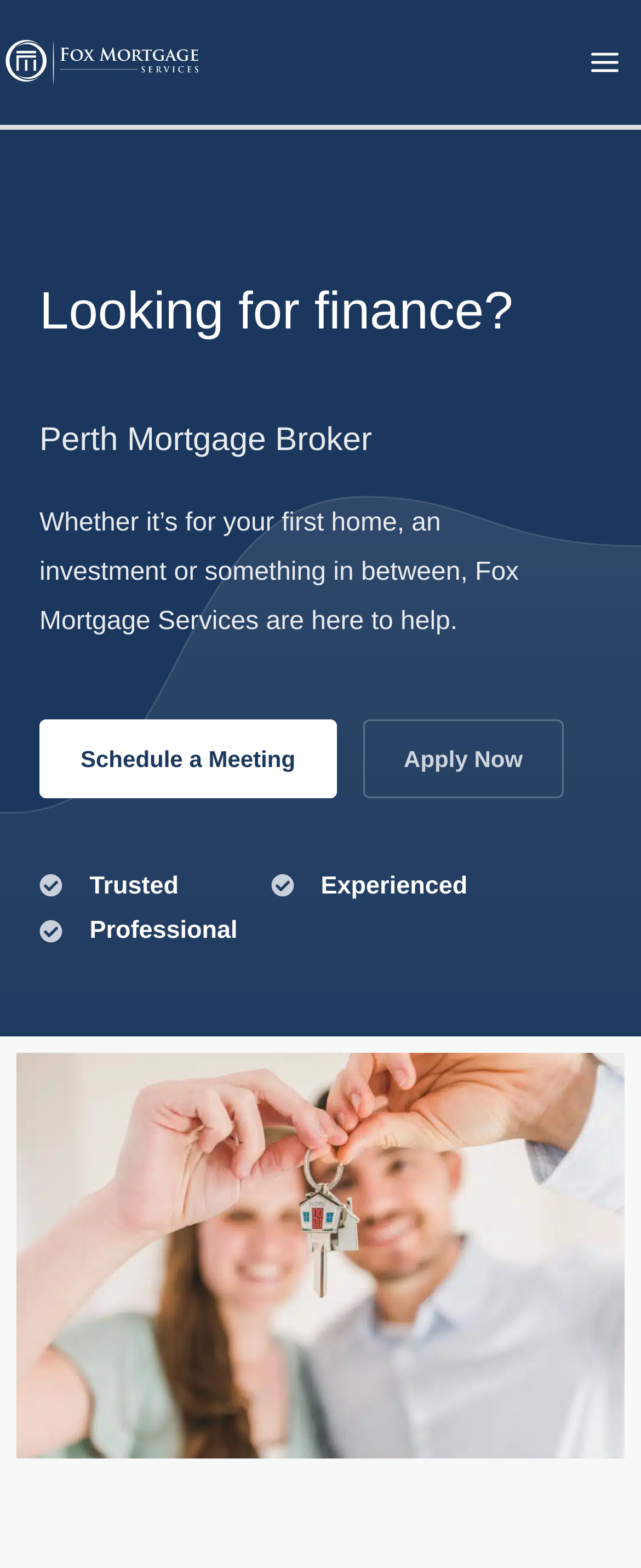Please respond to the question using a single word or phrase:
What is the main goal of the mortgage service?

To help with finance